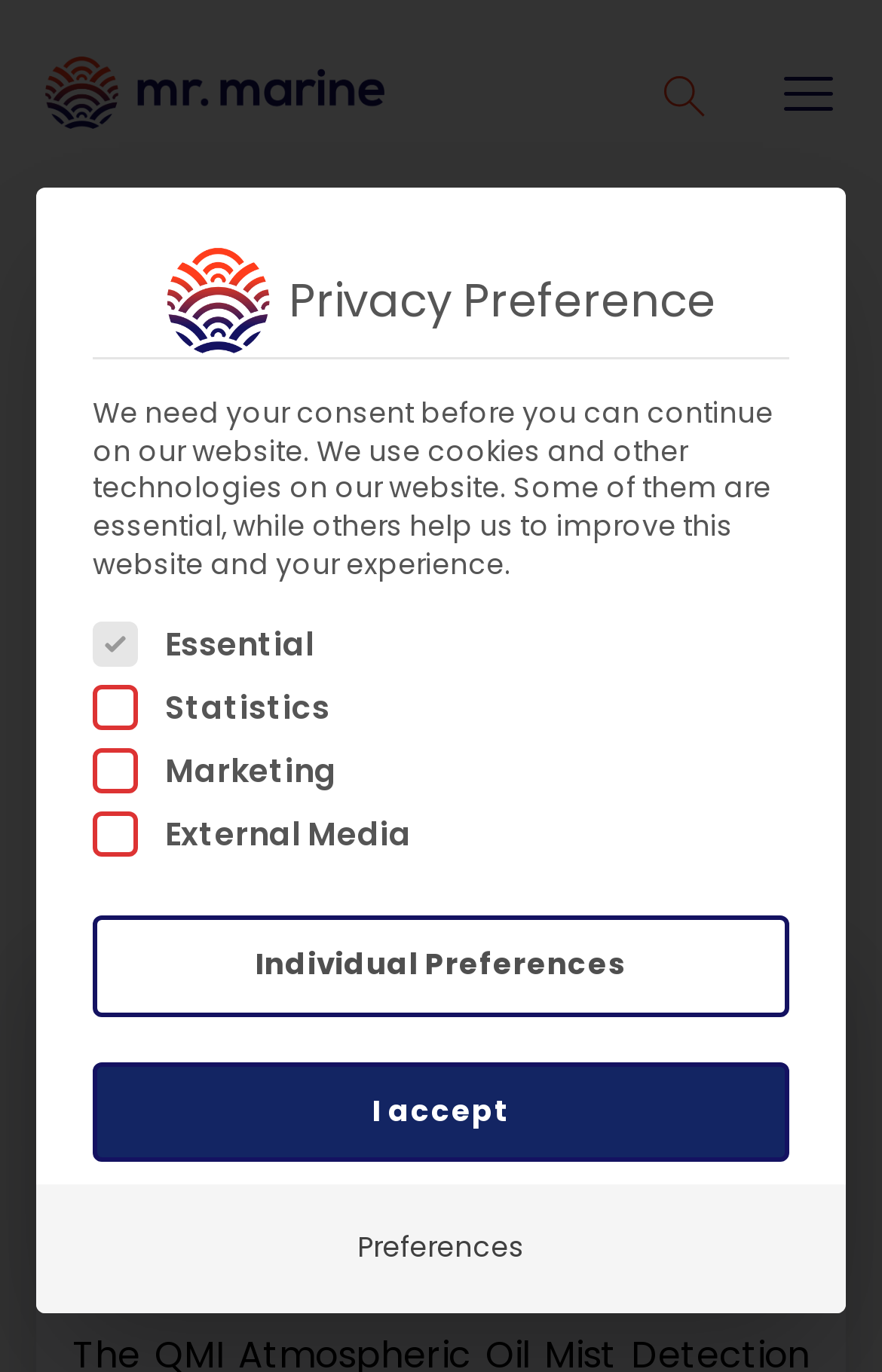Identify the bounding box coordinates for the element that needs to be clicked to fulfill this instruction: "Click the button to view individual preferences". Provide the coordinates in the format of four float numbers between 0 and 1: [left, top, right, bottom].

[0.105, 0.667, 0.895, 0.741]